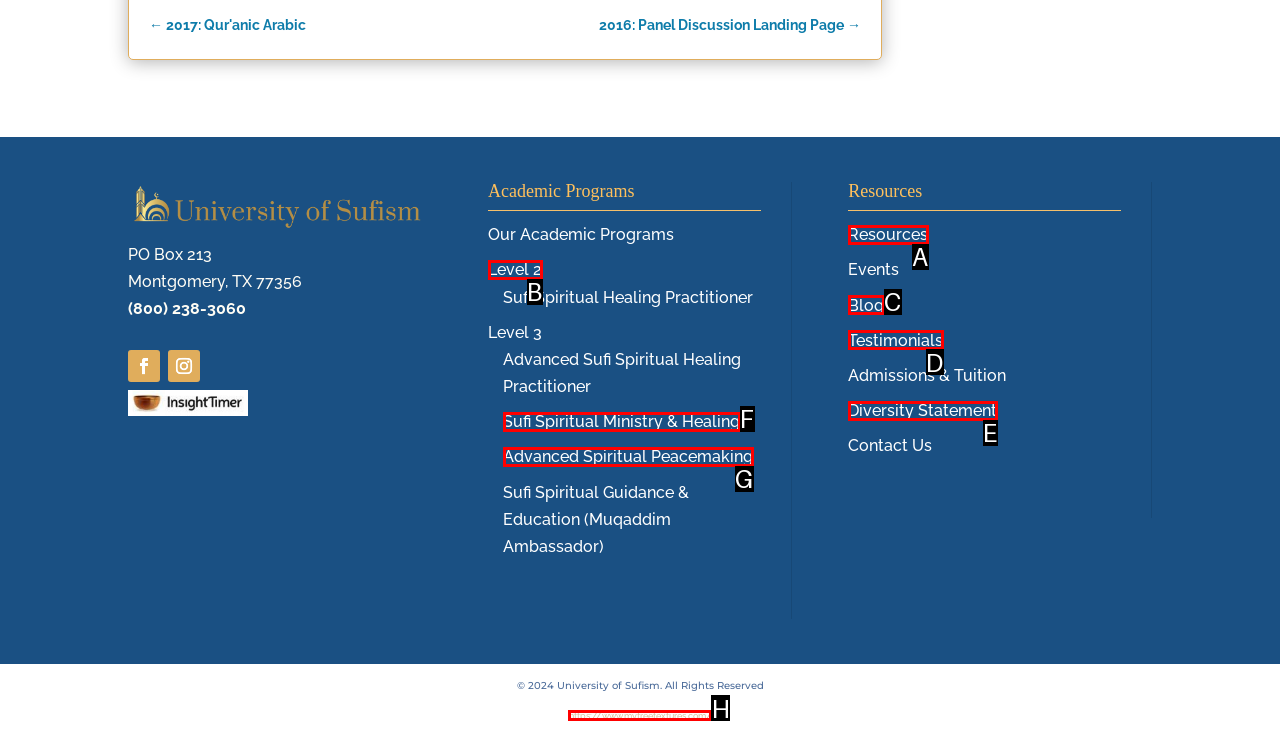Decide which HTML element to click to complete the task: Check Testimonials Provide the letter of the appropriate option.

D